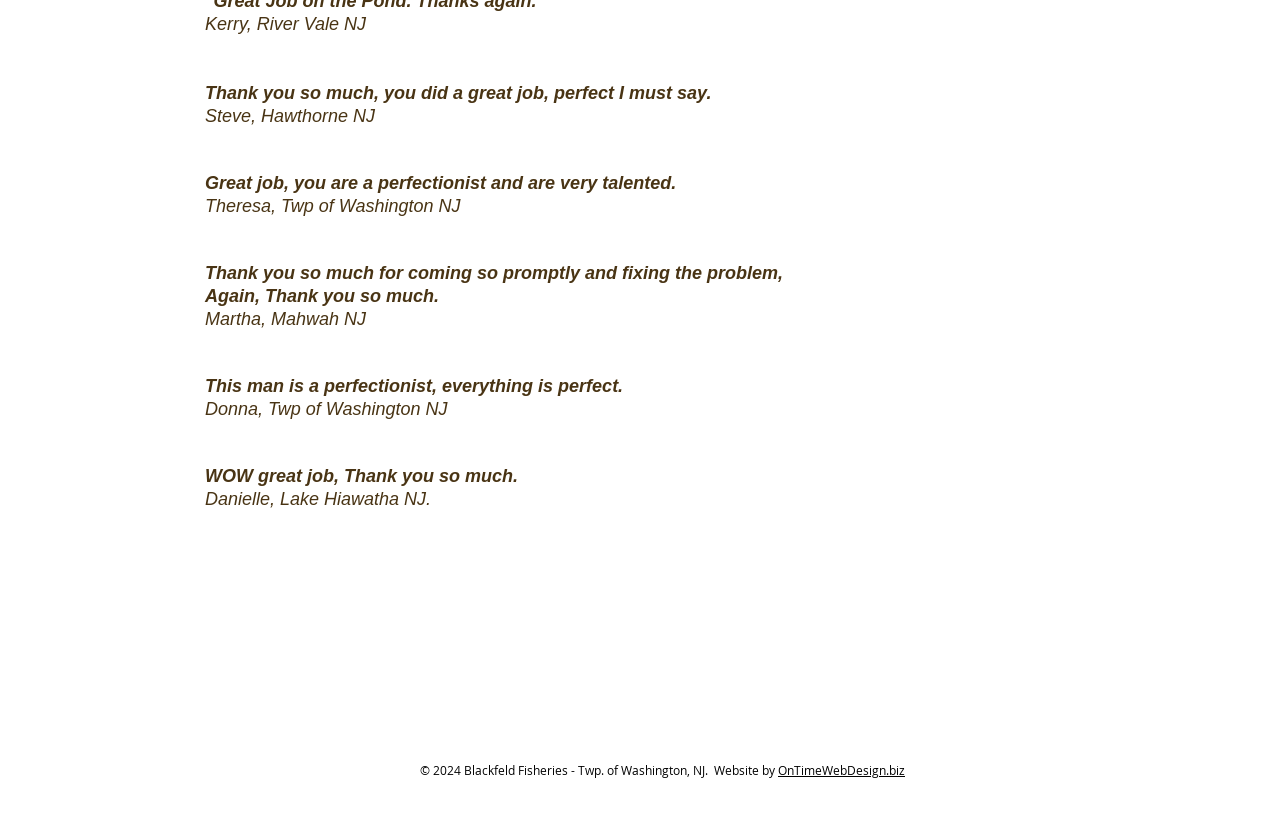What is the sentiment of the text testimonials?
Look at the image and provide a short answer using one word or a phrase.

Positive